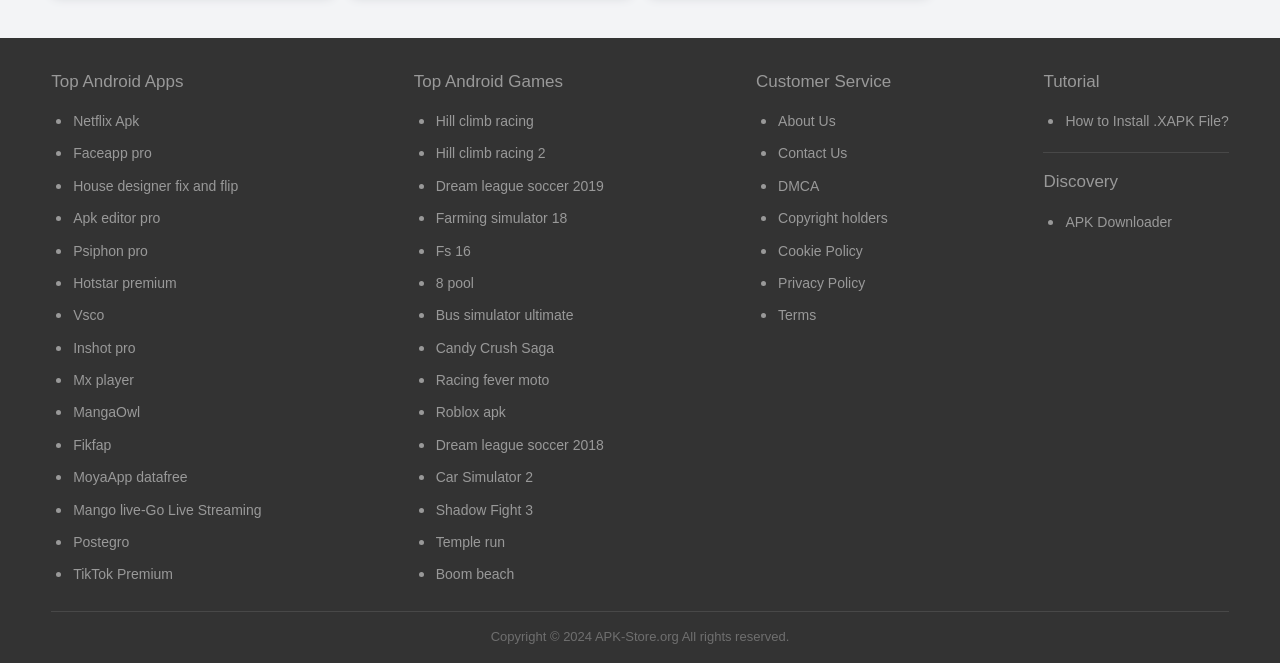Locate the bounding box coordinates of the element to click to perform the following action: 'Click on Hill climb racing'. The coordinates should be given as four float values between 0 and 1, in the form of [left, top, right, bottom].

[0.34, 0.158, 0.417, 0.207]